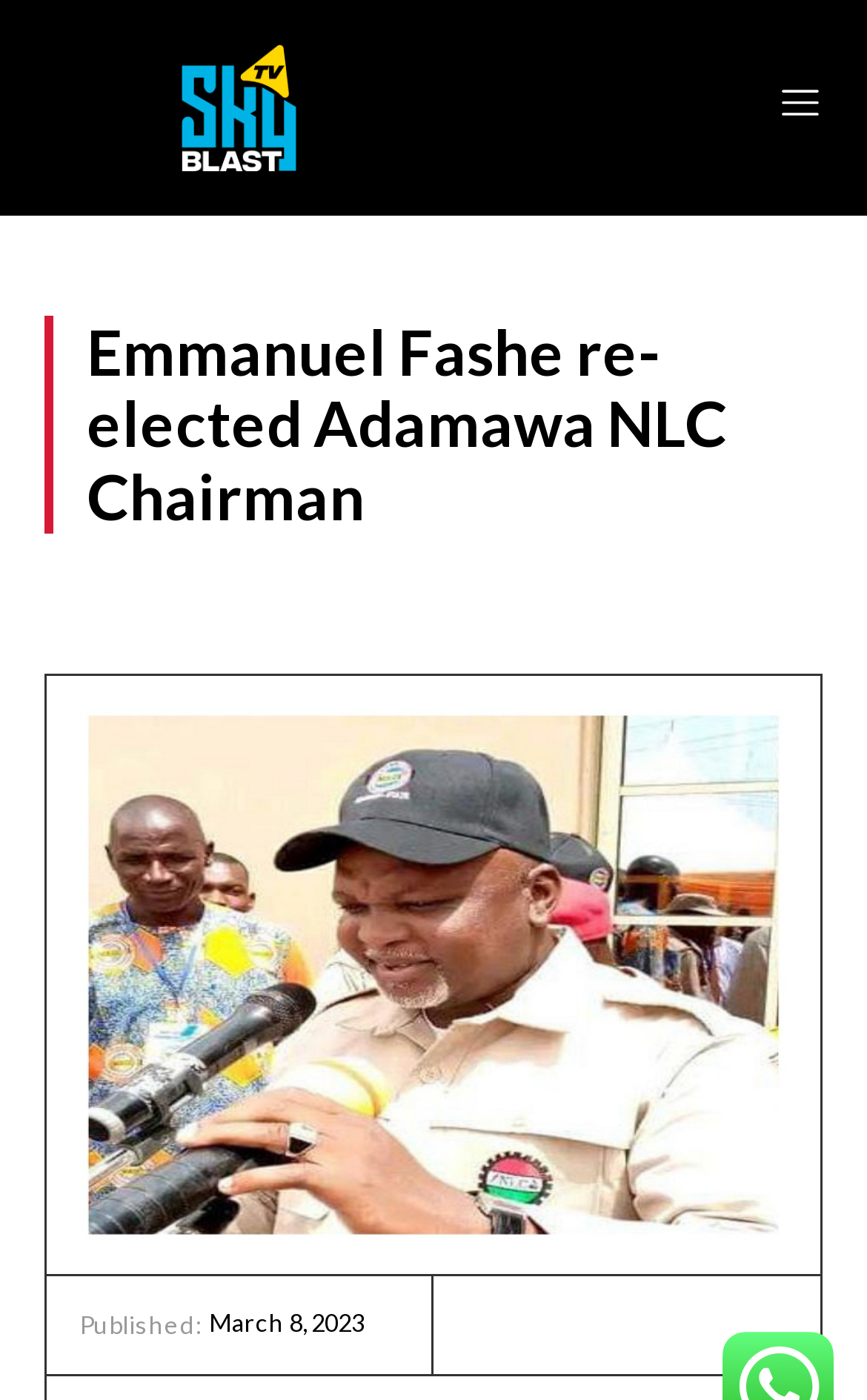When was the news article published?
Provide a well-explained and detailed answer to the question.

The publication date of the news article is indicated by a time element on the webpage, which is positioned at [0.241, 0.934, 0.421, 0.955]. The text associated with this time element is 'March 8, 2023', which is the publication date of the news article.